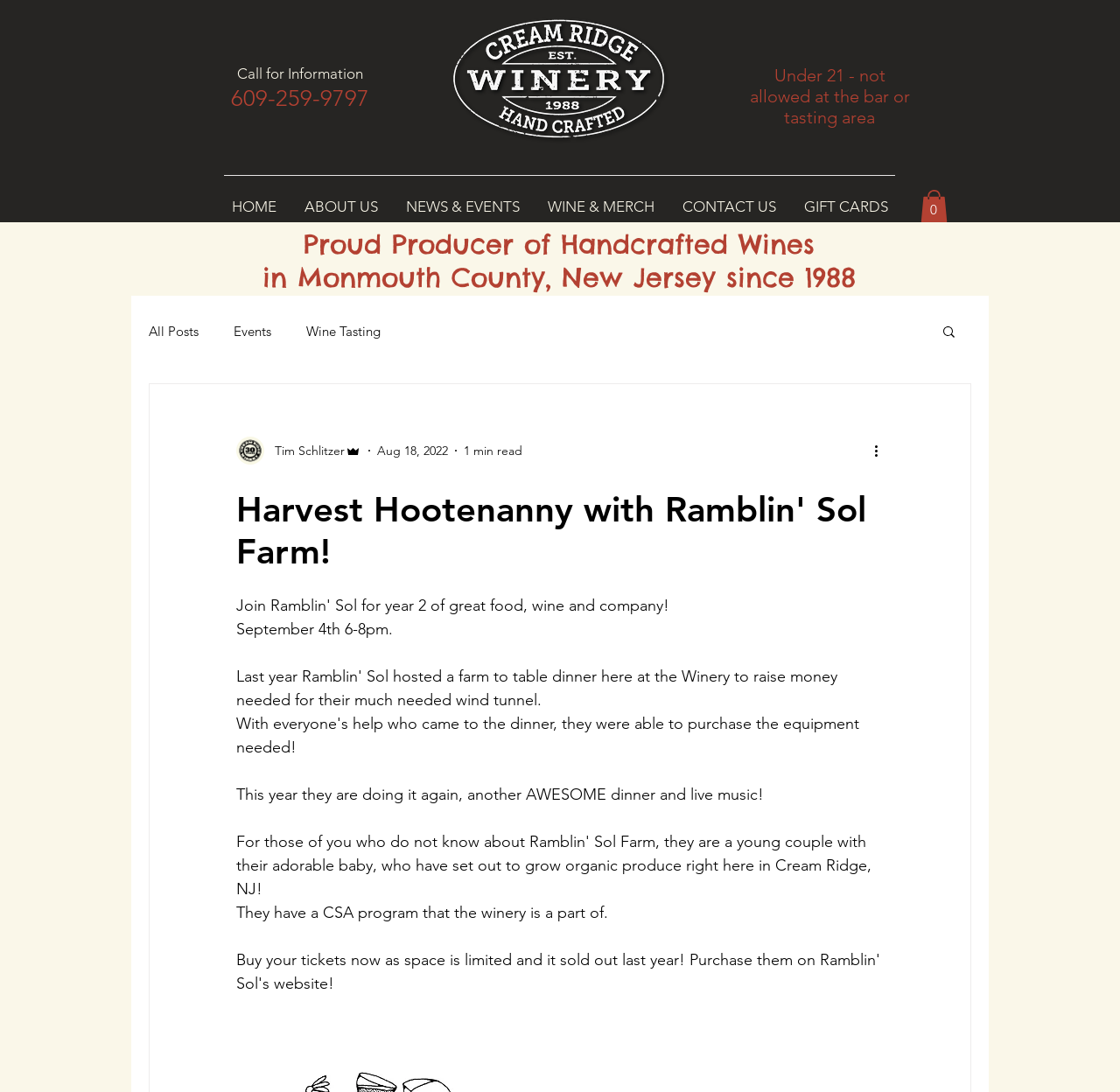Provide a brief response using a word or short phrase to this question:
Who is the author of the blog post?

Tim Schlitzer